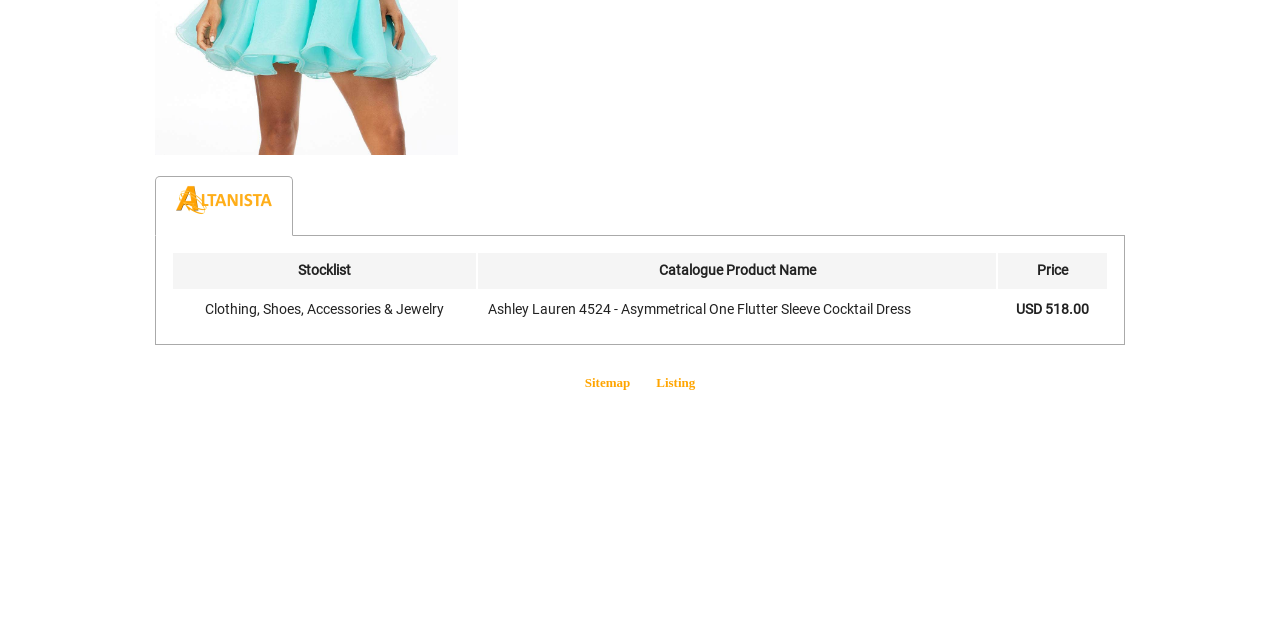Bounding box coordinates should be in the format (top-left x, top-left y, bottom-right x, bottom-right y) and all values should be floating point numbers between 0 and 1. Determine the bounding box coordinate for the UI element described as: +31 23 529 38 37

None